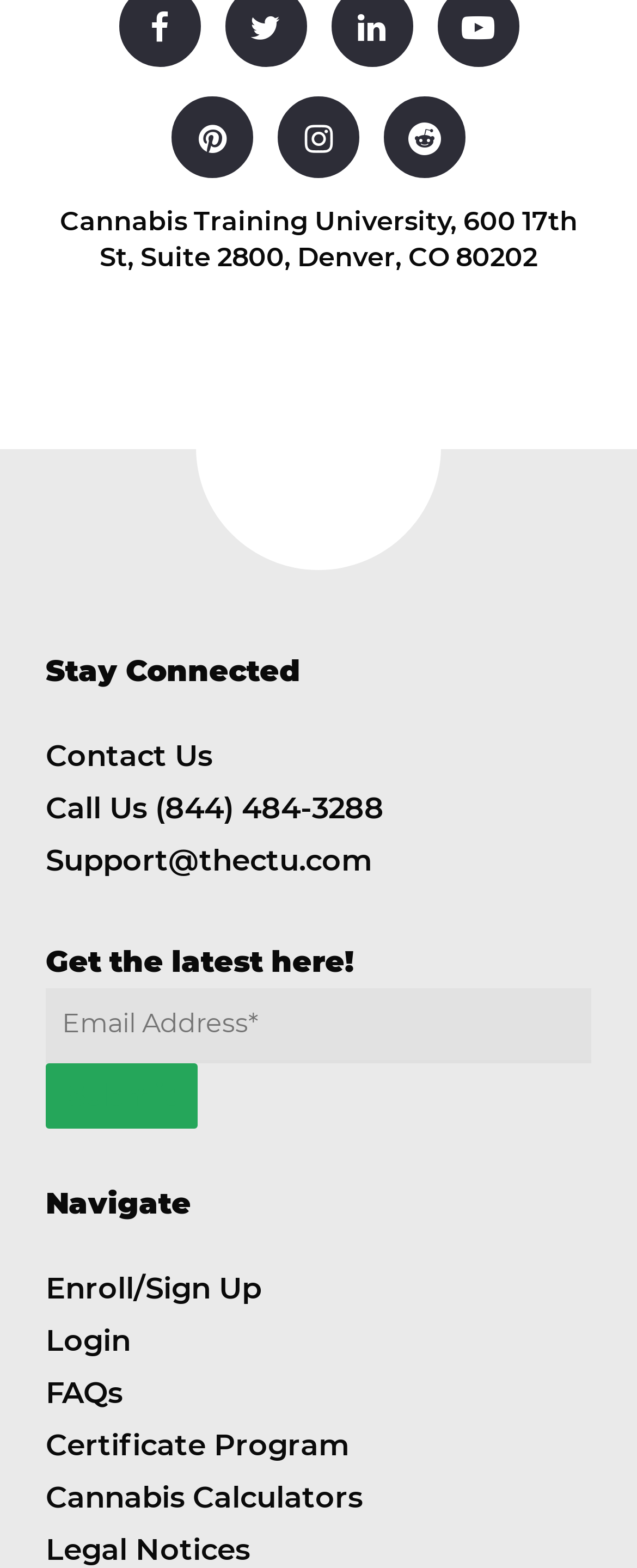Use a single word or phrase to answer this question: 
What is the purpose of the textbox?

To submit an email